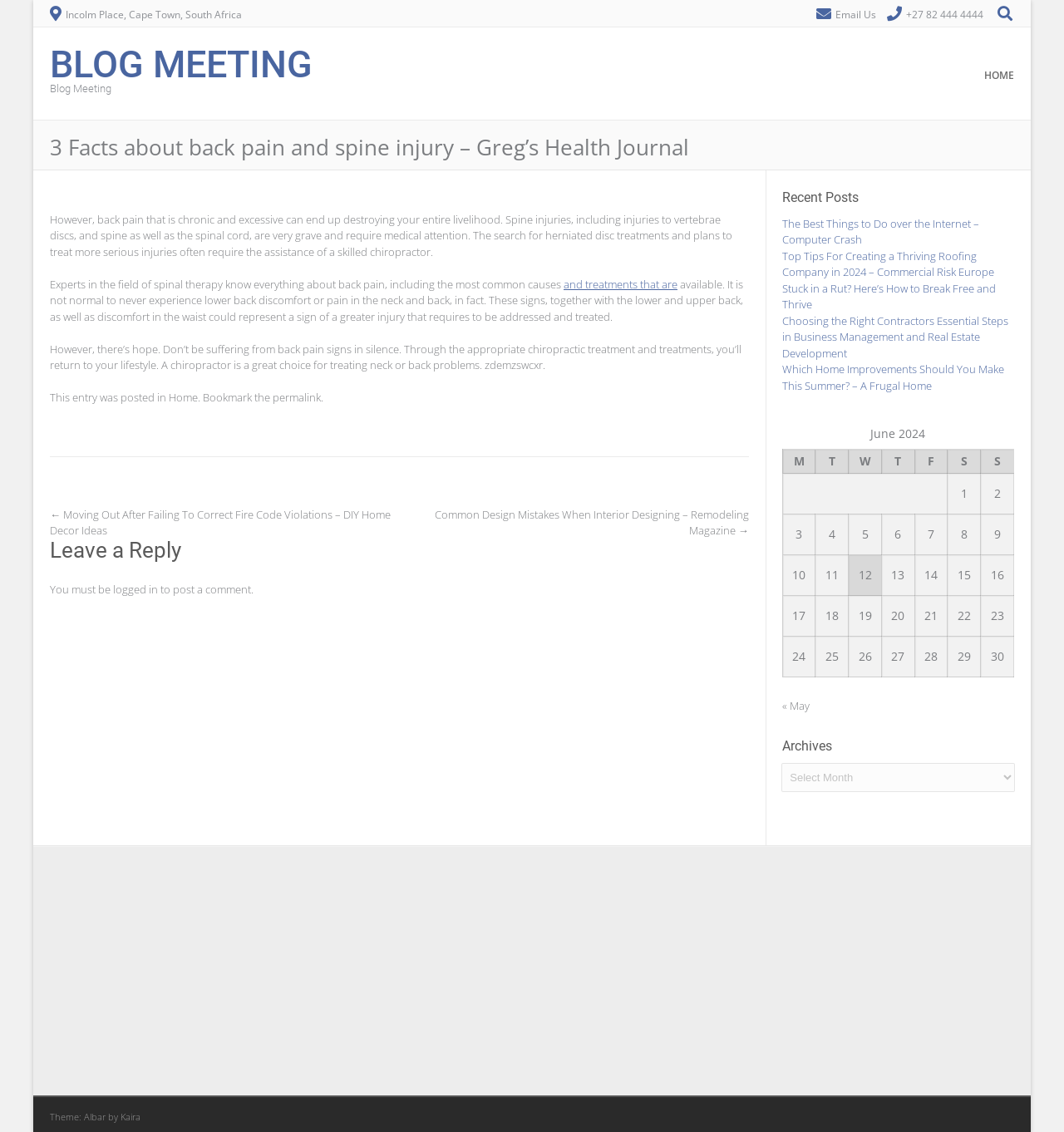What is the title of the previous blog post? Look at the image and give a one-word or short phrase answer.

Moving Out After Failing To Correct Fire Code Violations